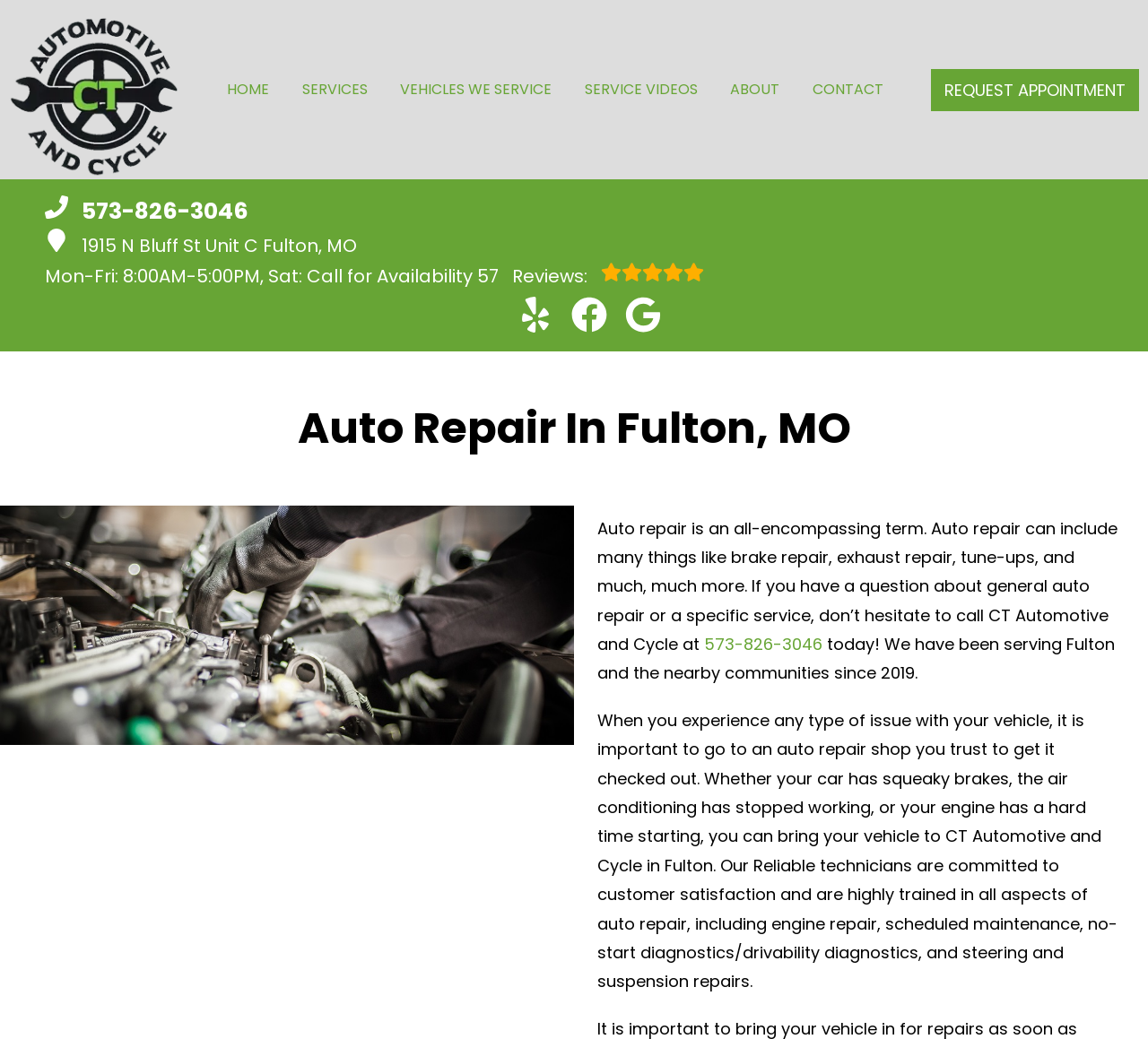Provide the bounding box coordinates of the HTML element described by the text: "Exhaust System Video". The coordinates should be in the format [left, top, right, bottom] with values between 0 and 1.

[0.699, 0.385, 0.92, 0.418]